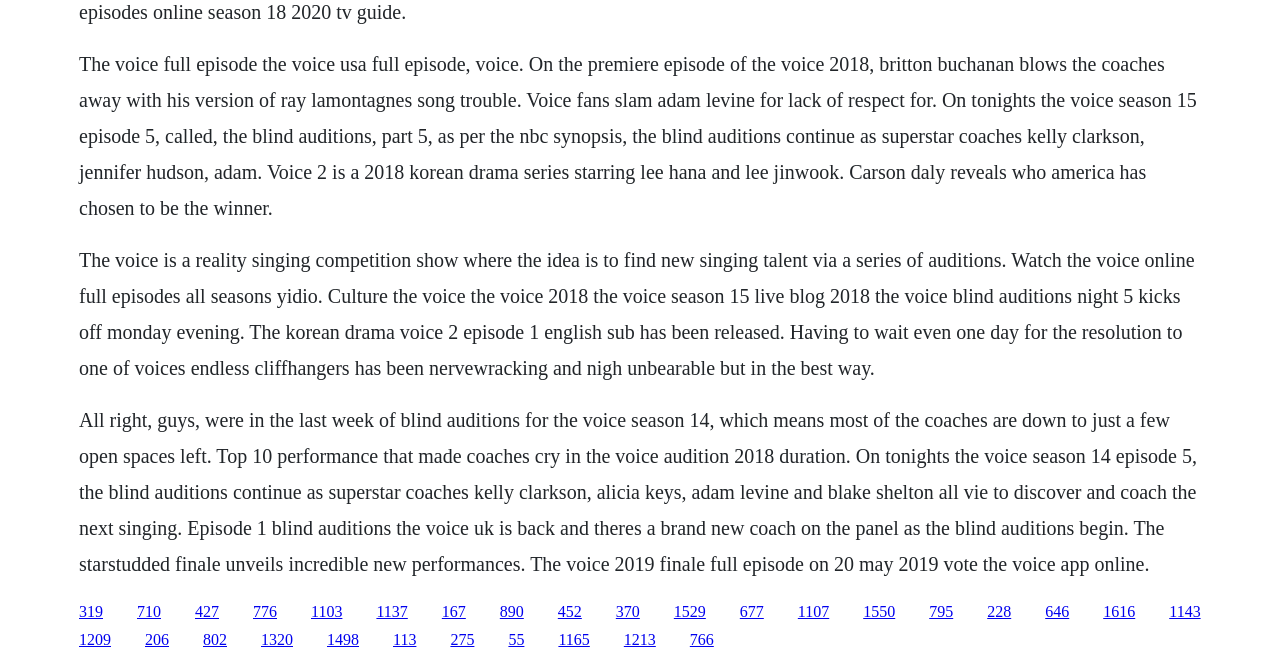Please identify the bounding box coordinates of the area I need to click to accomplish the following instruction: "Visit the page for The Voice season 15 episode 5".

[0.107, 0.909, 0.126, 0.935]